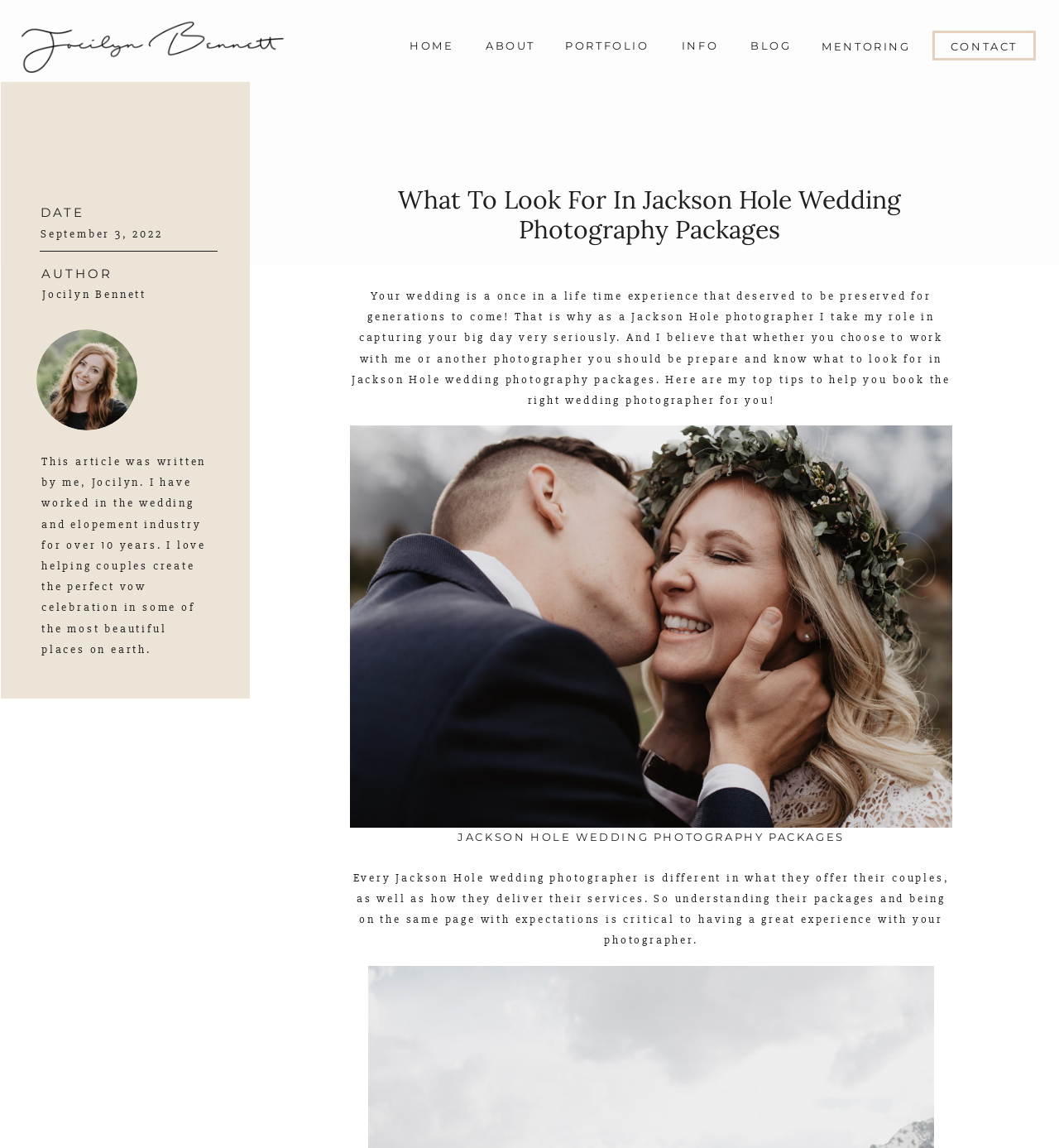Answer the following query with a single word or phrase:
What is the author's name?

Jocilyn Bennett